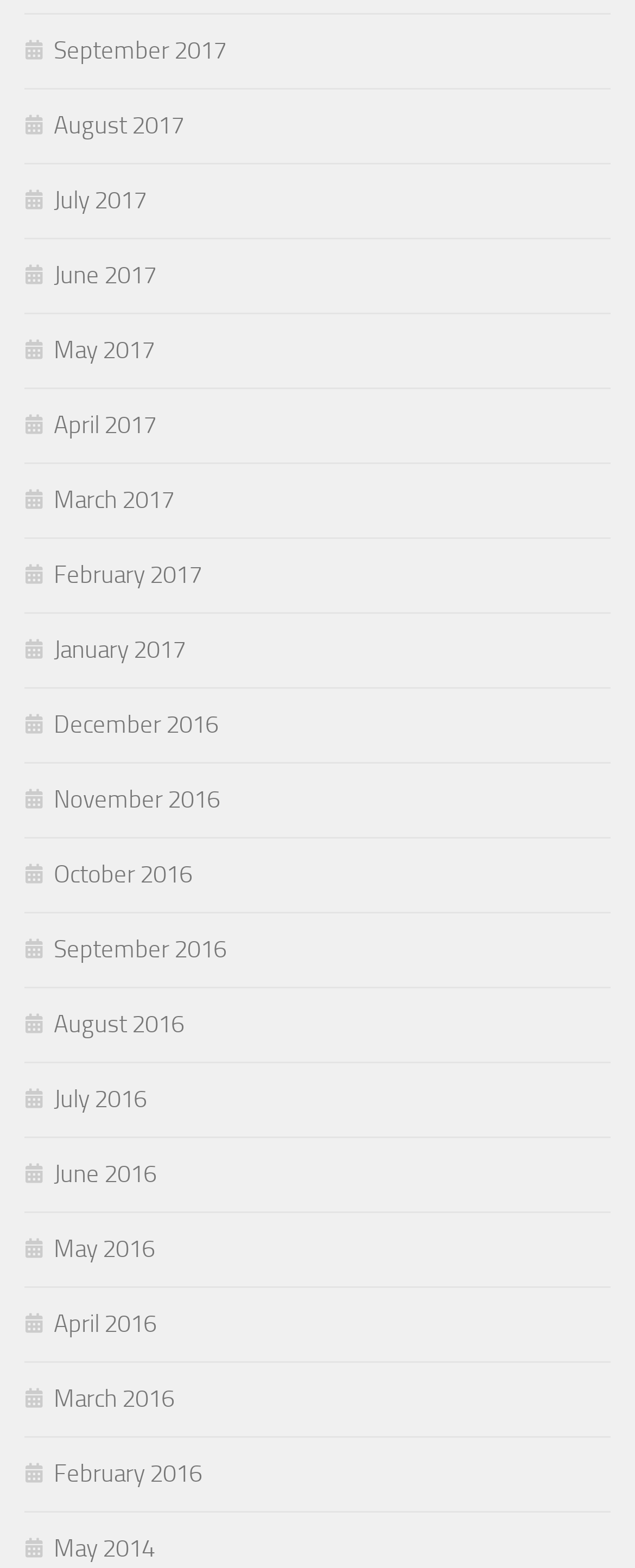Consider the image and give a detailed and elaborate answer to the question: 
How many years are represented in the list?

I identified three distinct years mentioned in the links: 2014, 2016, and 2017, indicating that the list represents three years.